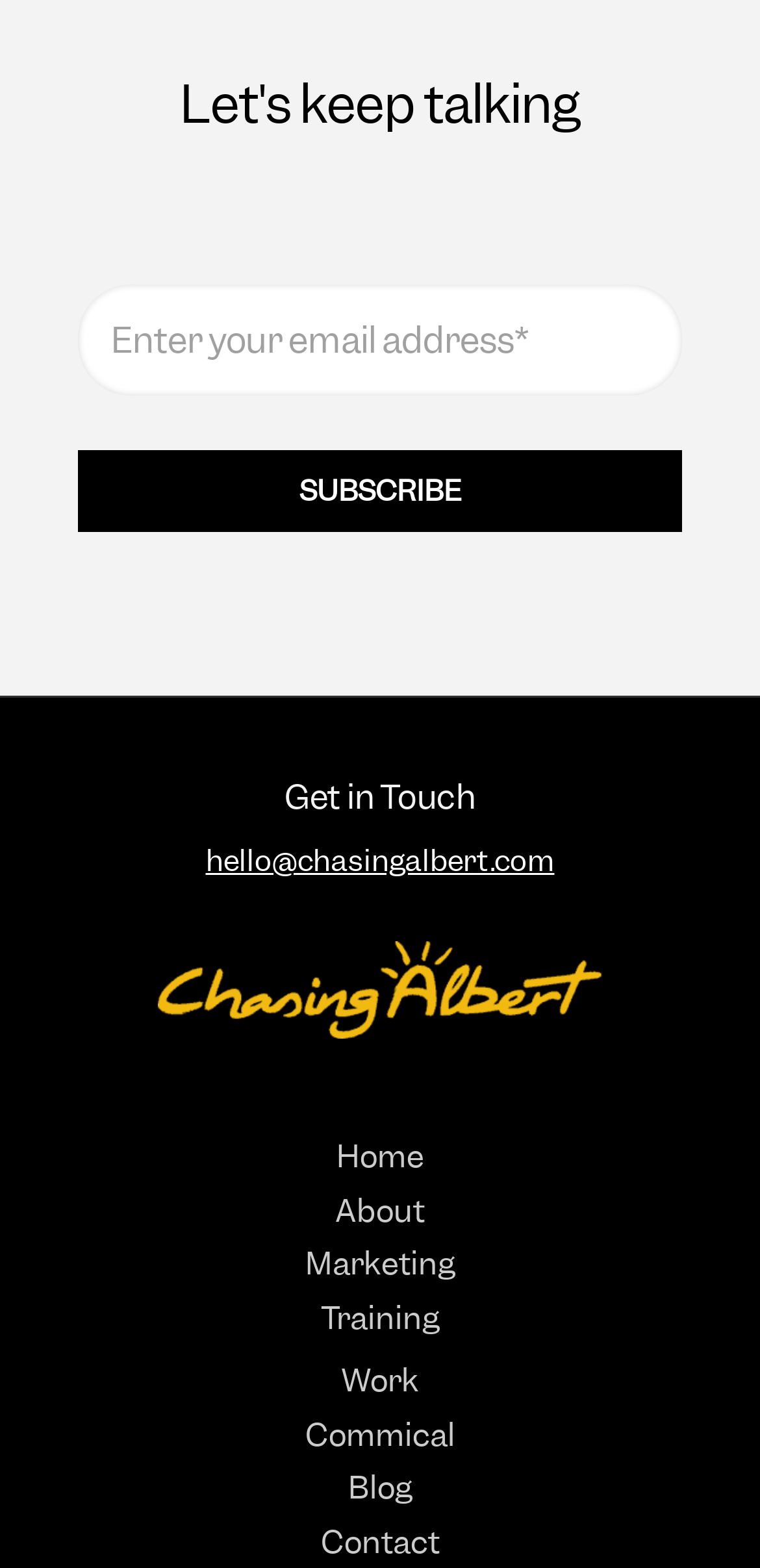What is the contact email address?
Using the information from the image, give a concise answer in one word or a short phrase.

hello@chasingalbert.com